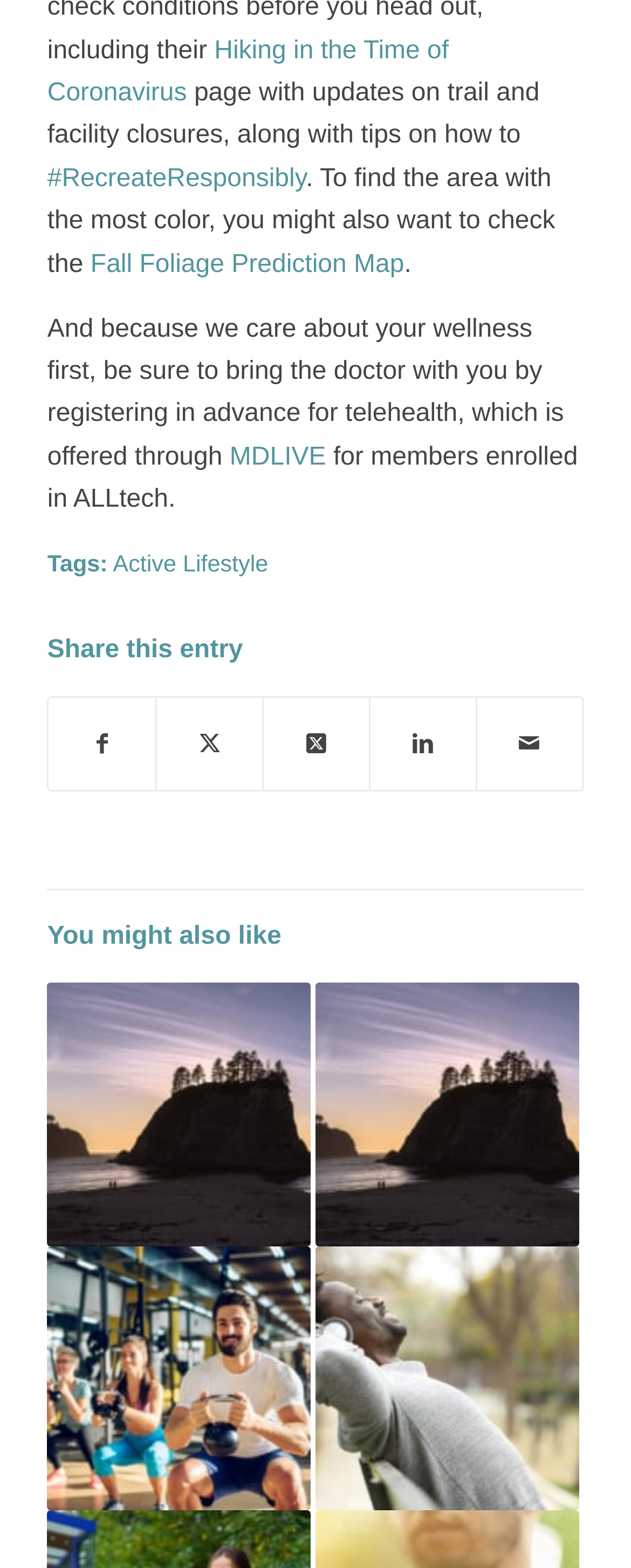Pinpoint the bounding box coordinates of the element to be clicked to execute the instruction: "Read about Rialto Beach in the Olympic Peninsula".

[0.075, 0.627, 0.492, 0.795]